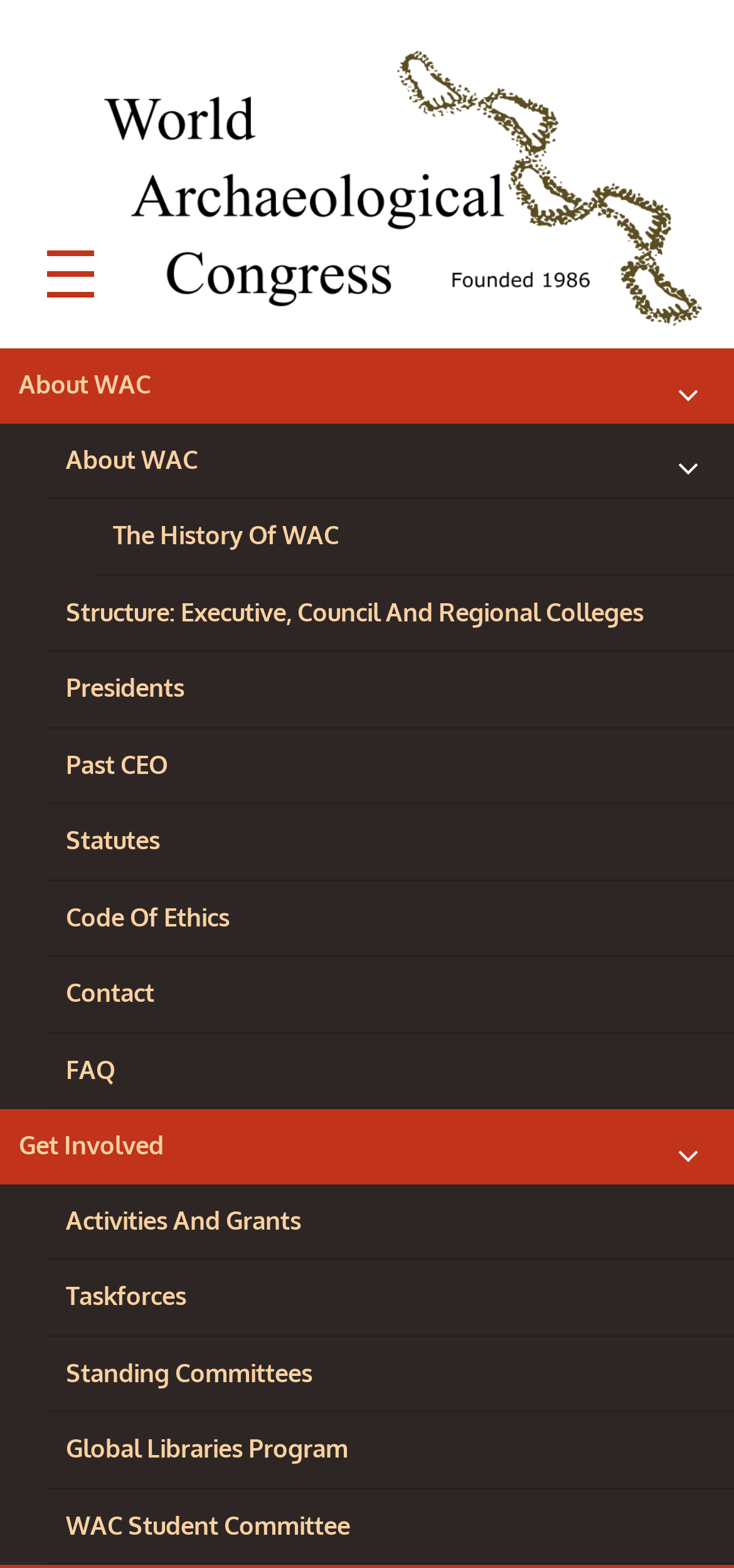Review the image closely and give a comprehensive answer to the question: How many links are there in the 'About WAC' submenu?

The 'About WAC' submenu contains 7 links, which are 'The History Of WAC', 'Structure: Executive, Council And Regional Colleges', 'Presidents', 'Past CEO', 'Statutes', 'Code Of Ethics', and 'FAQ'.